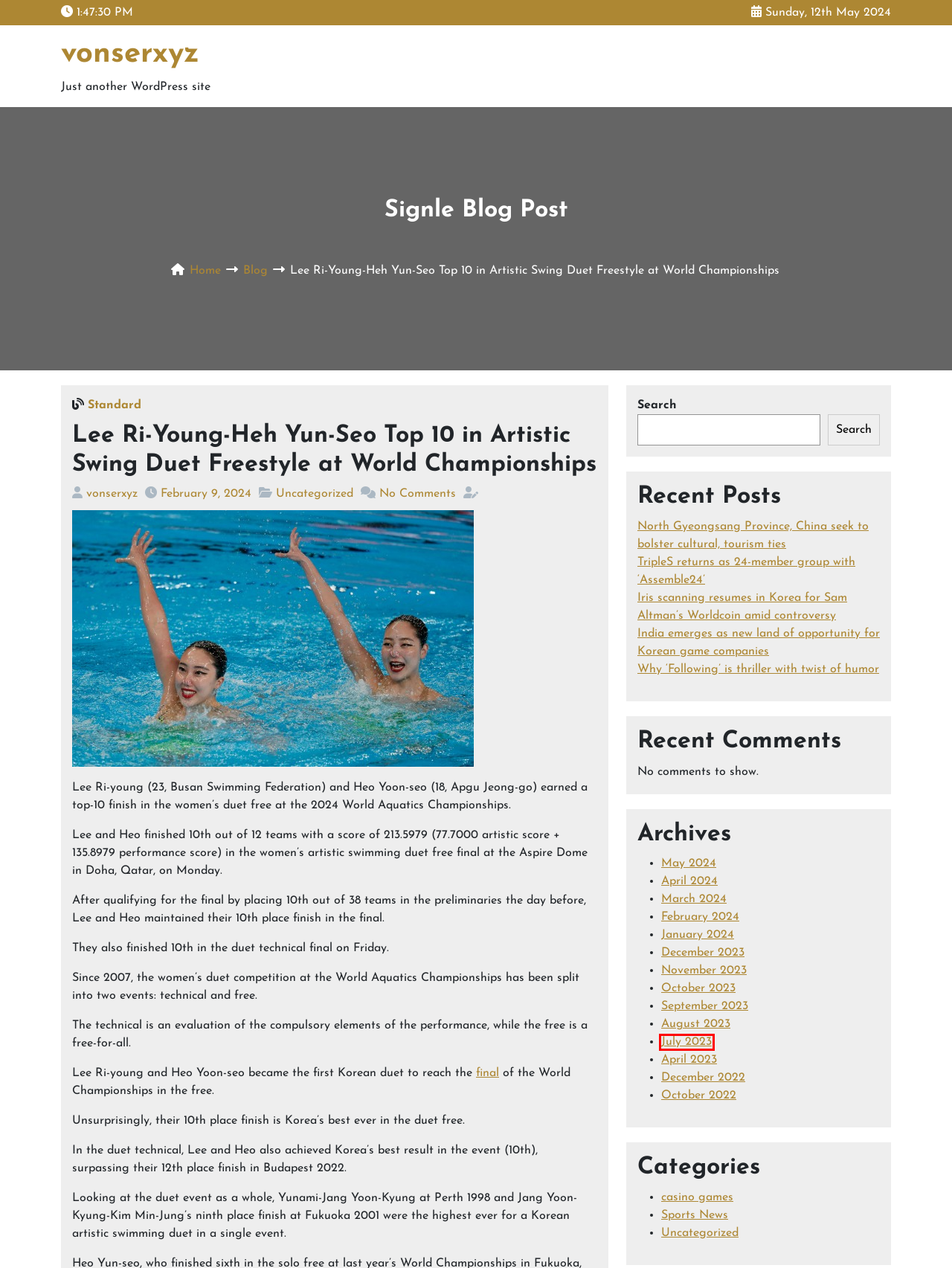You have a screenshot of a webpage with a red bounding box highlighting a UI element. Your task is to select the best webpage description that corresponds to the new webpage after clicking the element. Here are the descriptions:
A. October, 2023 - vonserxyz
B. Uncategorized - vonserxyz
C. February 9, 2024 - vonserxyz
D. August, 2023 - vonserxyz
E. November, 2023 - vonserxyz
F. January, 2024 - vonserxyz
G. July, 2023 - vonserxyz
H. February, 2024 - vonserxyz

G